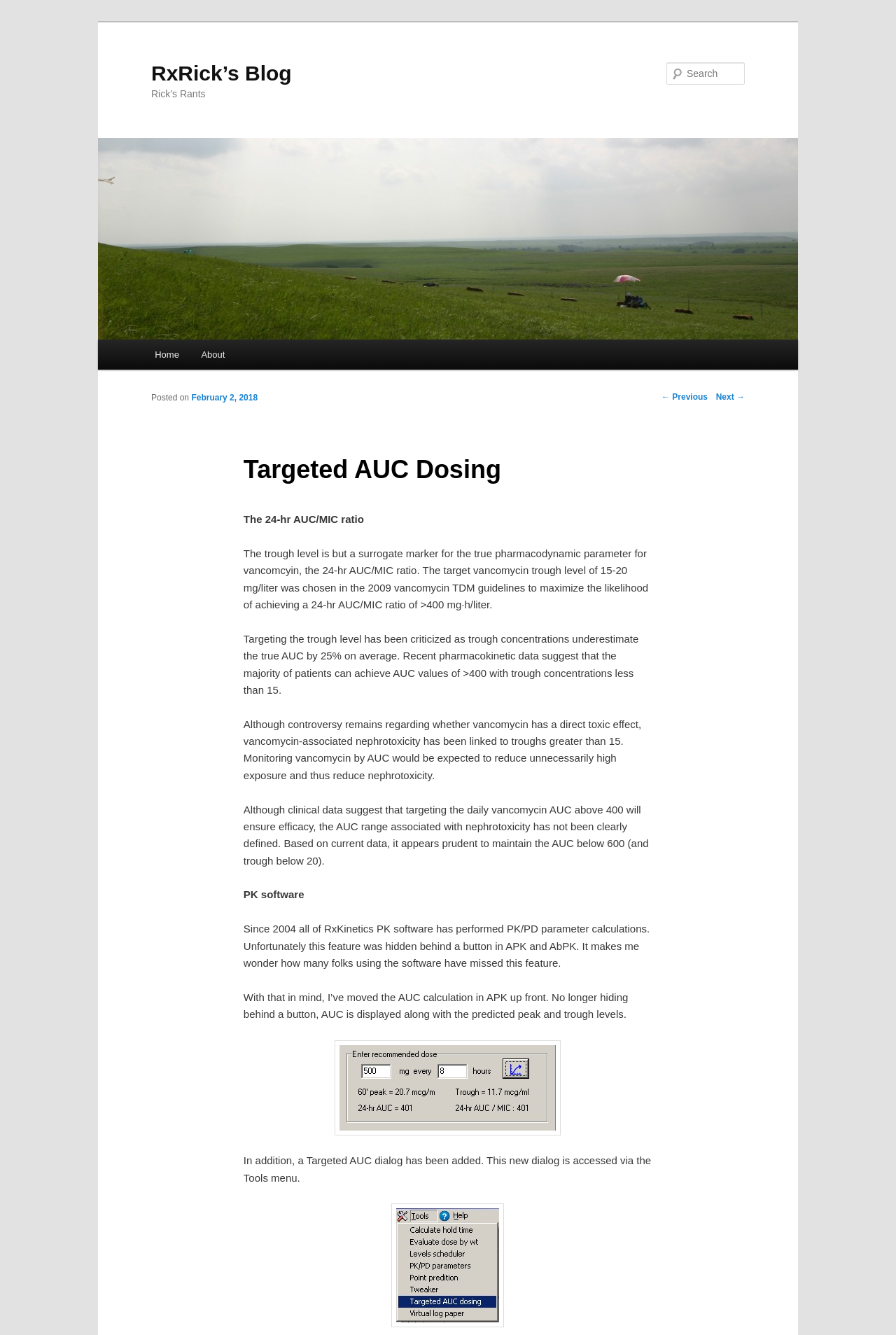Find the bounding box coordinates for the area that should be clicked to accomplish the instruction: "View the post navigation".

[0.738, 0.291, 0.818, 0.303]